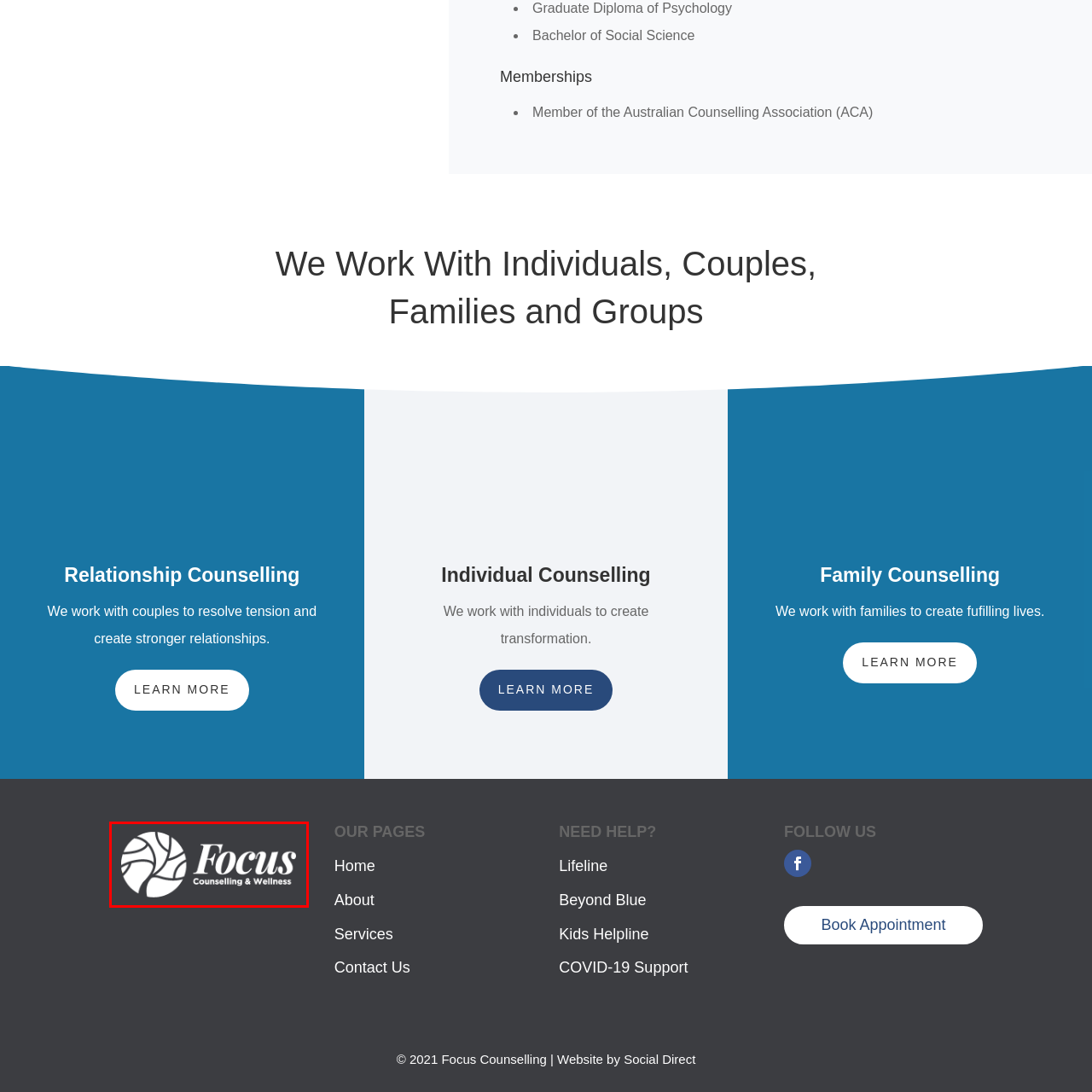Give a comprehensive description of the picture highlighted by the red border.

The image features the logo of "Focus Counselling & Wellness," presented on a dark background. The logo consists of a stylized tree or abstract design within a circular shape, symbolizing growth and connection. The text "Focus" is displayed prominently in an elegant font, followed by the descriptor "Counselling & Wellness," which highlights the organization’s commitment to mental health and wellbeing services. This logo effectively conveys a sense of openness and support, aligning with the values of the counselling profession.